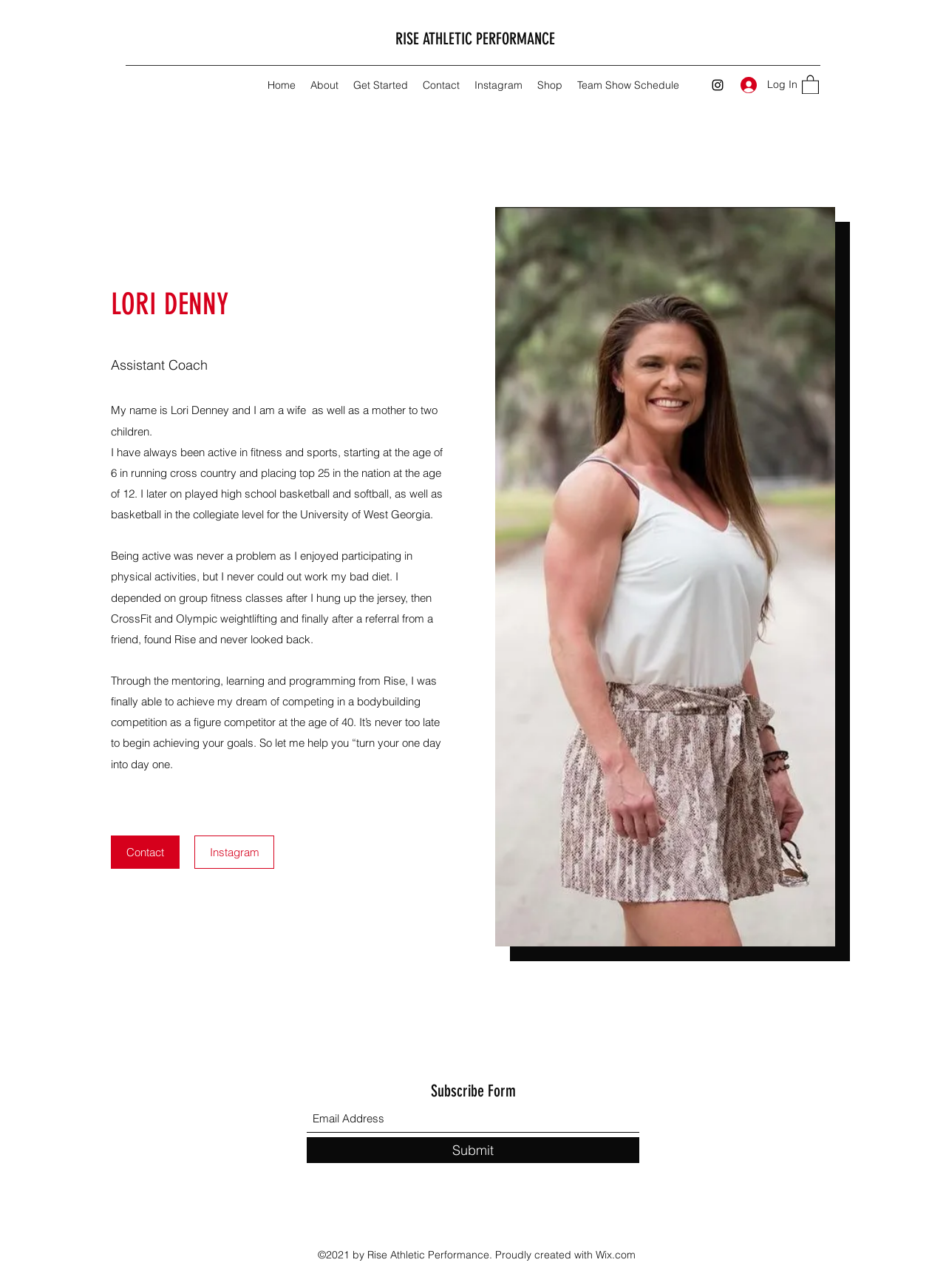Determine the bounding box coordinates of the element's region needed to click to follow the instruction: "Enter email address in the subscribe form". Provide these coordinates as four float numbers between 0 and 1, formatted as [left, top, right, bottom].

[0.324, 0.859, 0.676, 0.879]